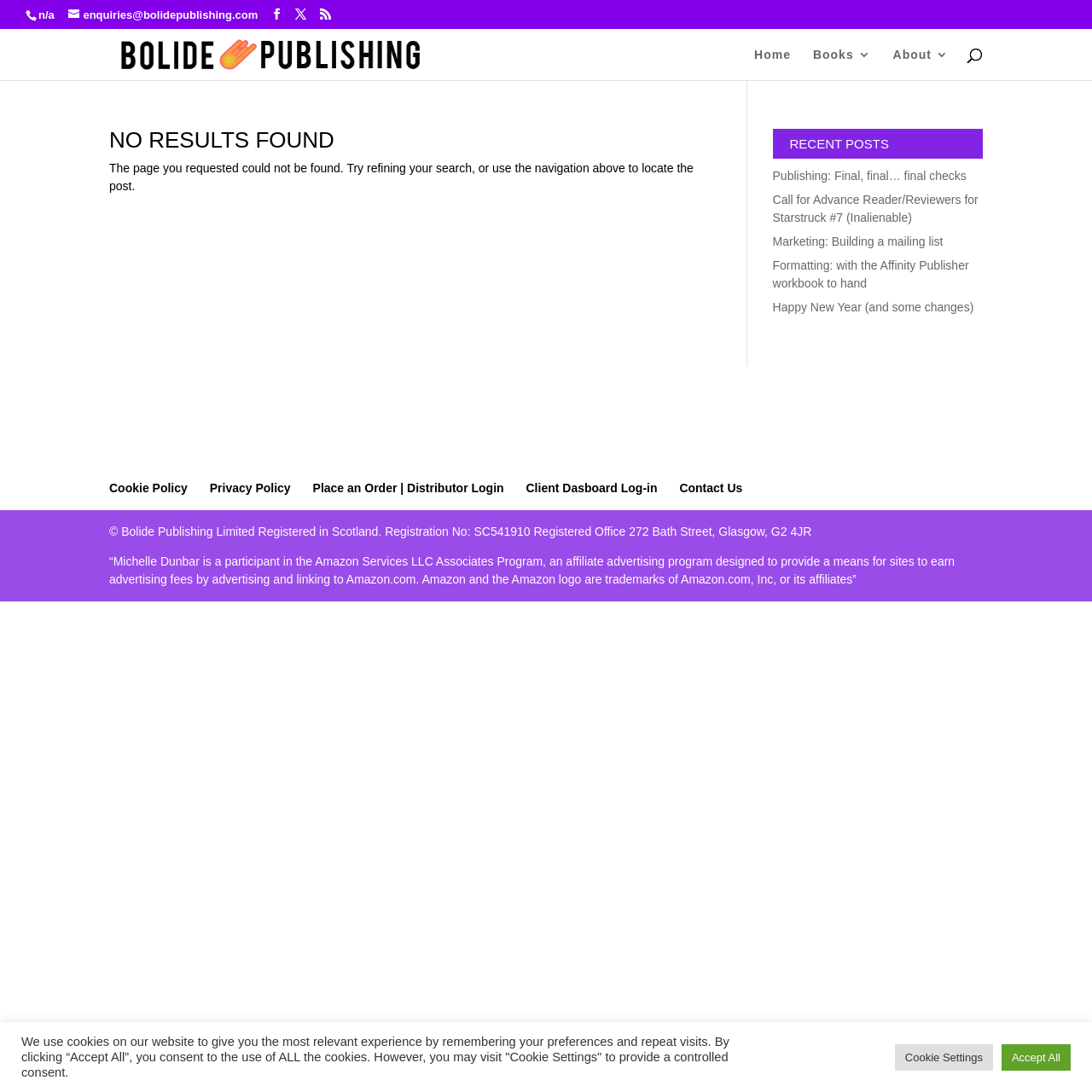Please reply to the following question with a single word or a short phrase:
What is the topic of the first recent post?

Publishing